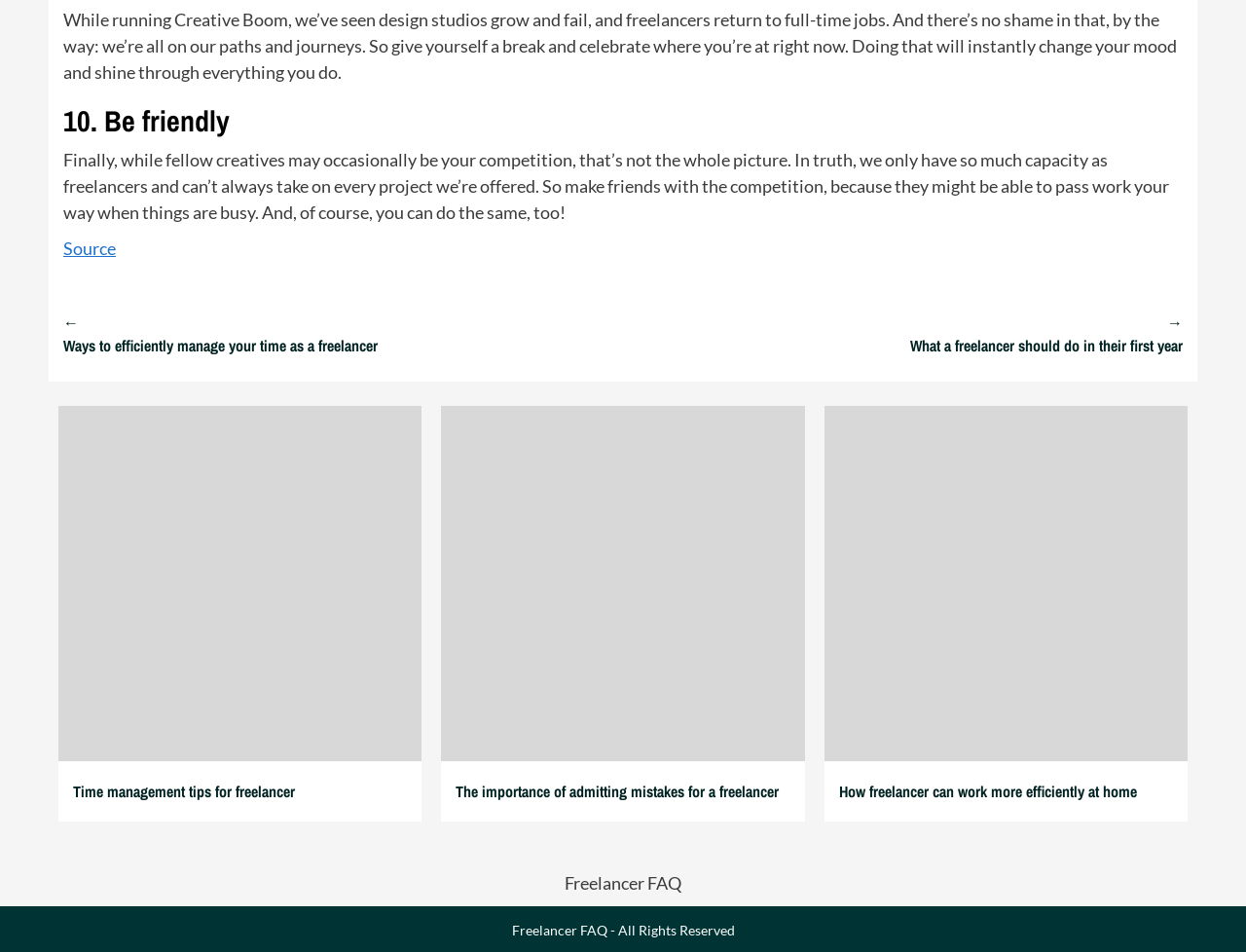Based on the image, please elaborate on the answer to the following question:
What is the purpose of the 'Continue Reading' button?

The 'Continue Reading' button is a navigation element that allows users to read more content related to the current topic. Its purpose is to provide users with additional information or insights, which can be inferred from its location and text.